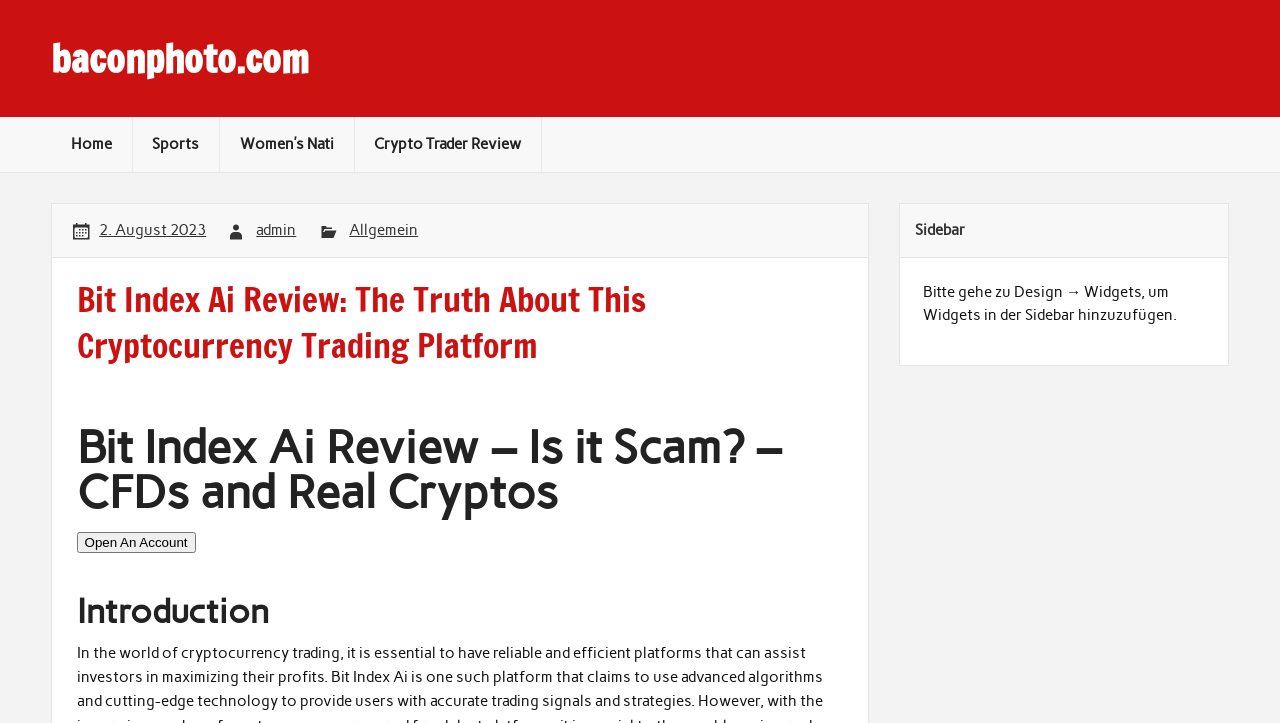What is the name of the cryptocurrency trading platform being reviewed?
Please respond to the question with a detailed and well-explained answer.

The question asks for the name of the cryptocurrency trading platform being reviewed. By looking at the webpage, we can see that the main heading is 'Bit Index Ai Review: The Truth About This Cryptocurrency Trading Platform', which indicates that the platform being reviewed is Bit Index Ai.